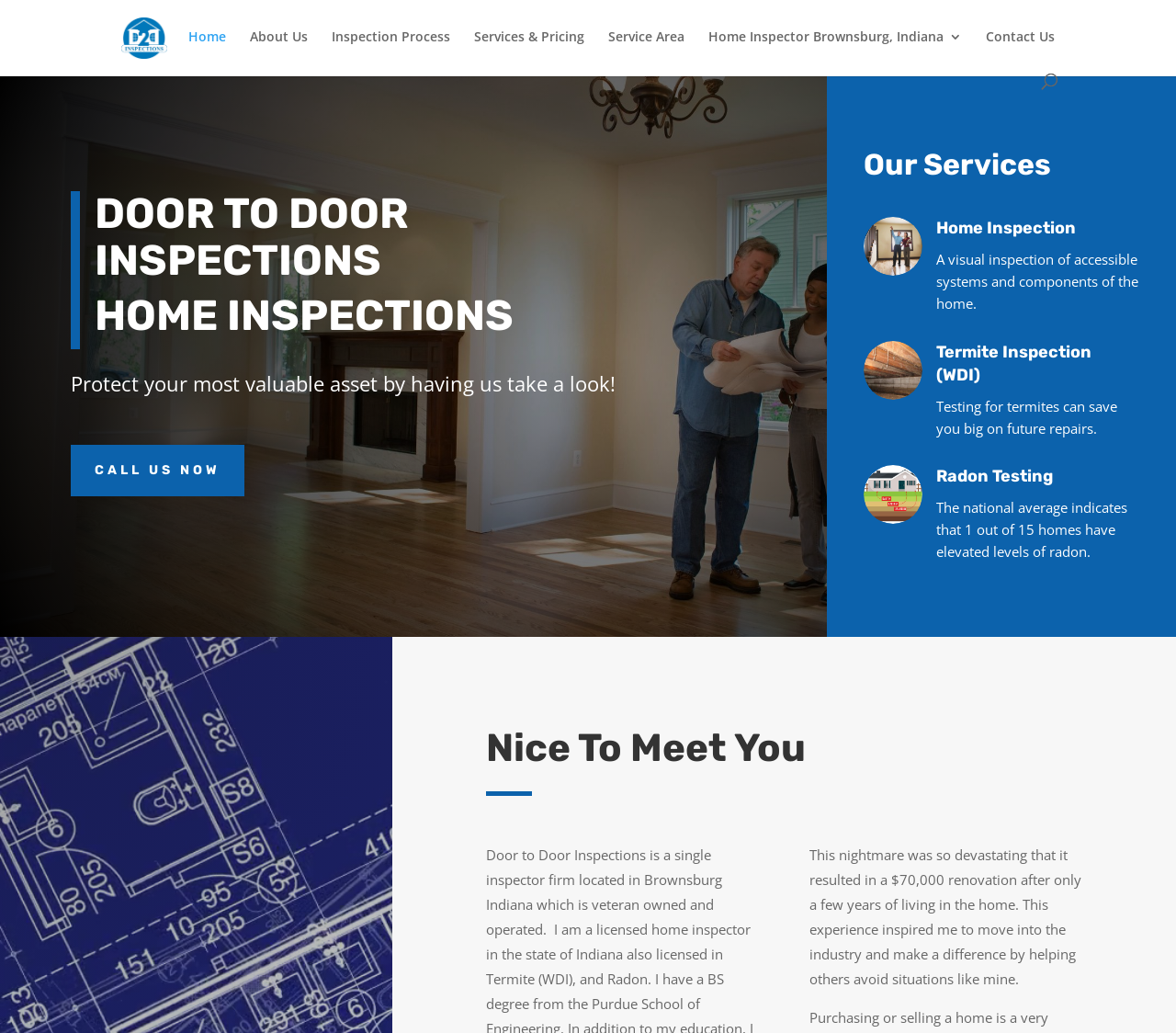Find the bounding box coordinates for the HTML element described in this sentence: "Services & Pricing". Provide the coordinates as four float numbers between 0 and 1, in the format [left, top, right, bottom].

[0.403, 0.029, 0.497, 0.071]